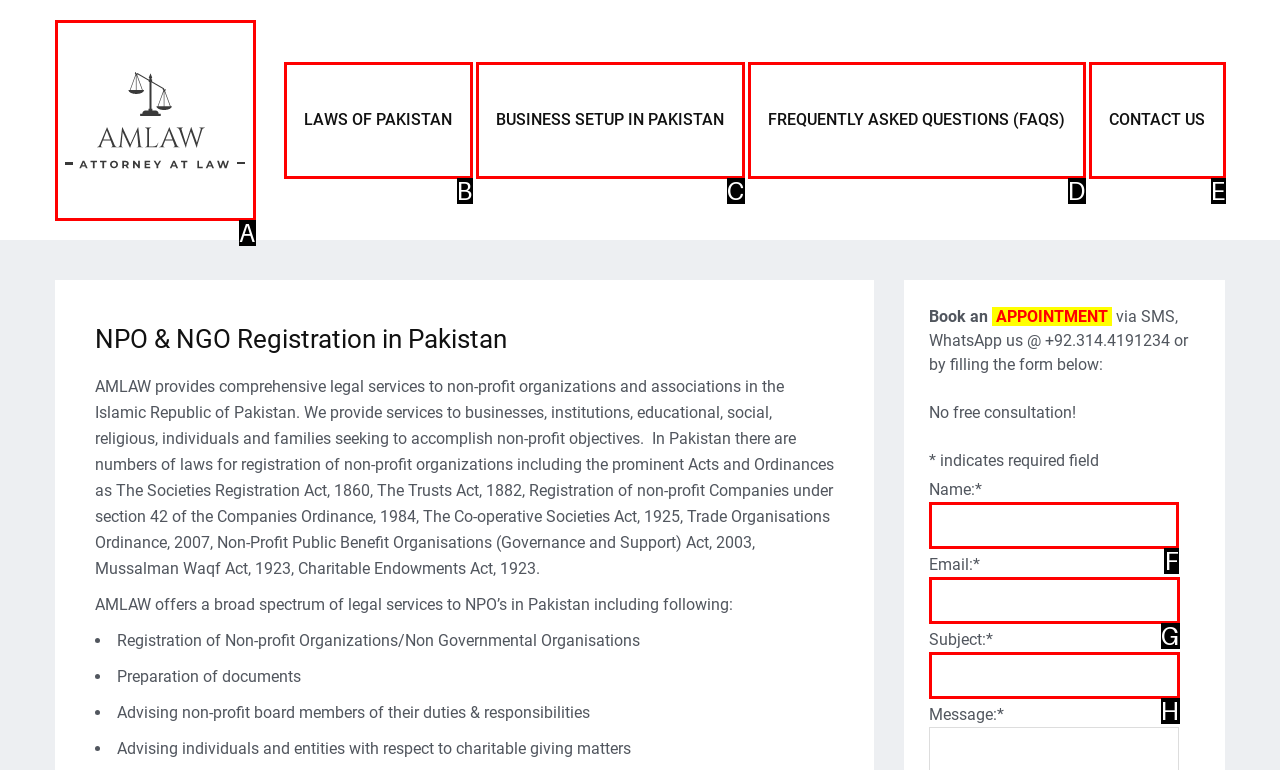Identify the correct option to click in order to accomplish the task: Fill in the 'Name' field Provide your answer with the letter of the selected choice.

F